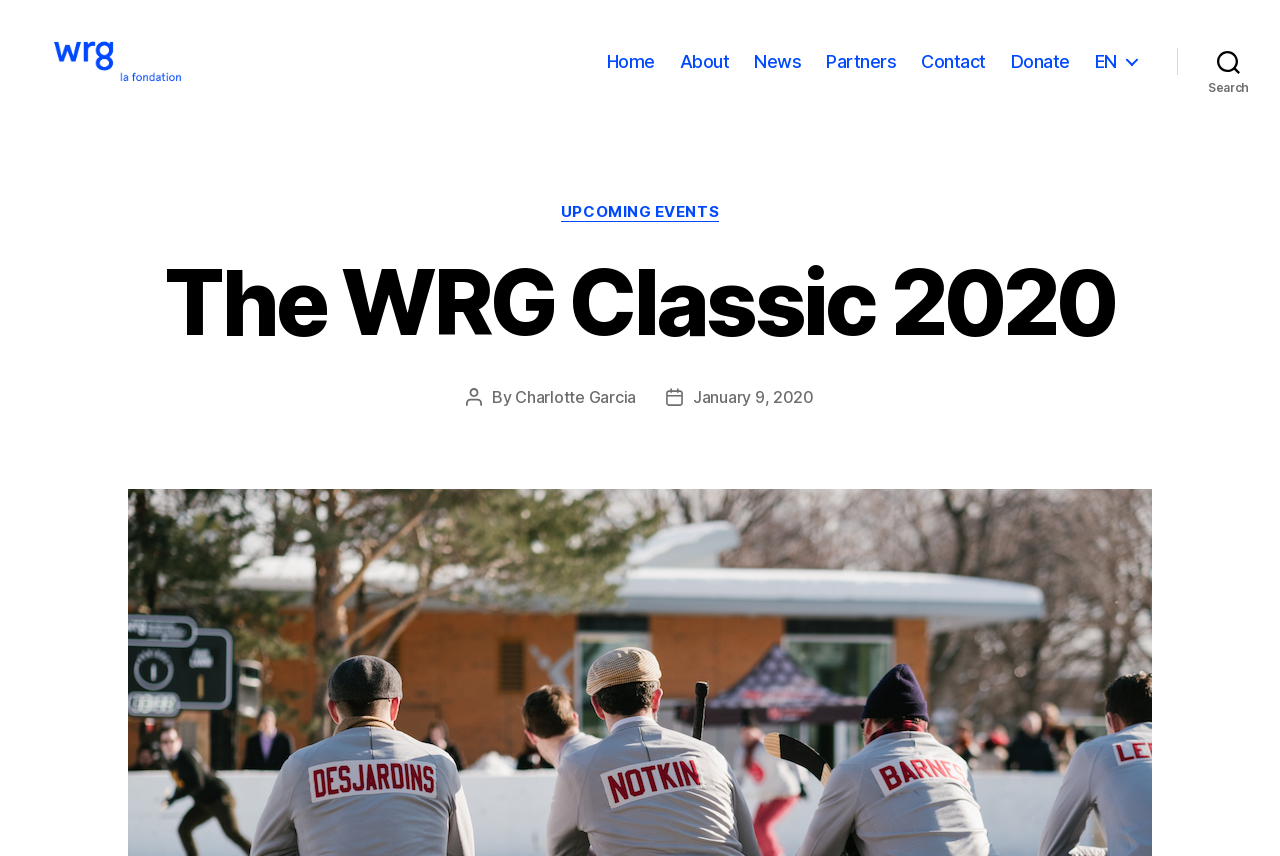Could you indicate the bounding box coordinates of the region to click in order to complete this instruction: "search on the website".

[0.92, 0.06, 1.0, 0.111]